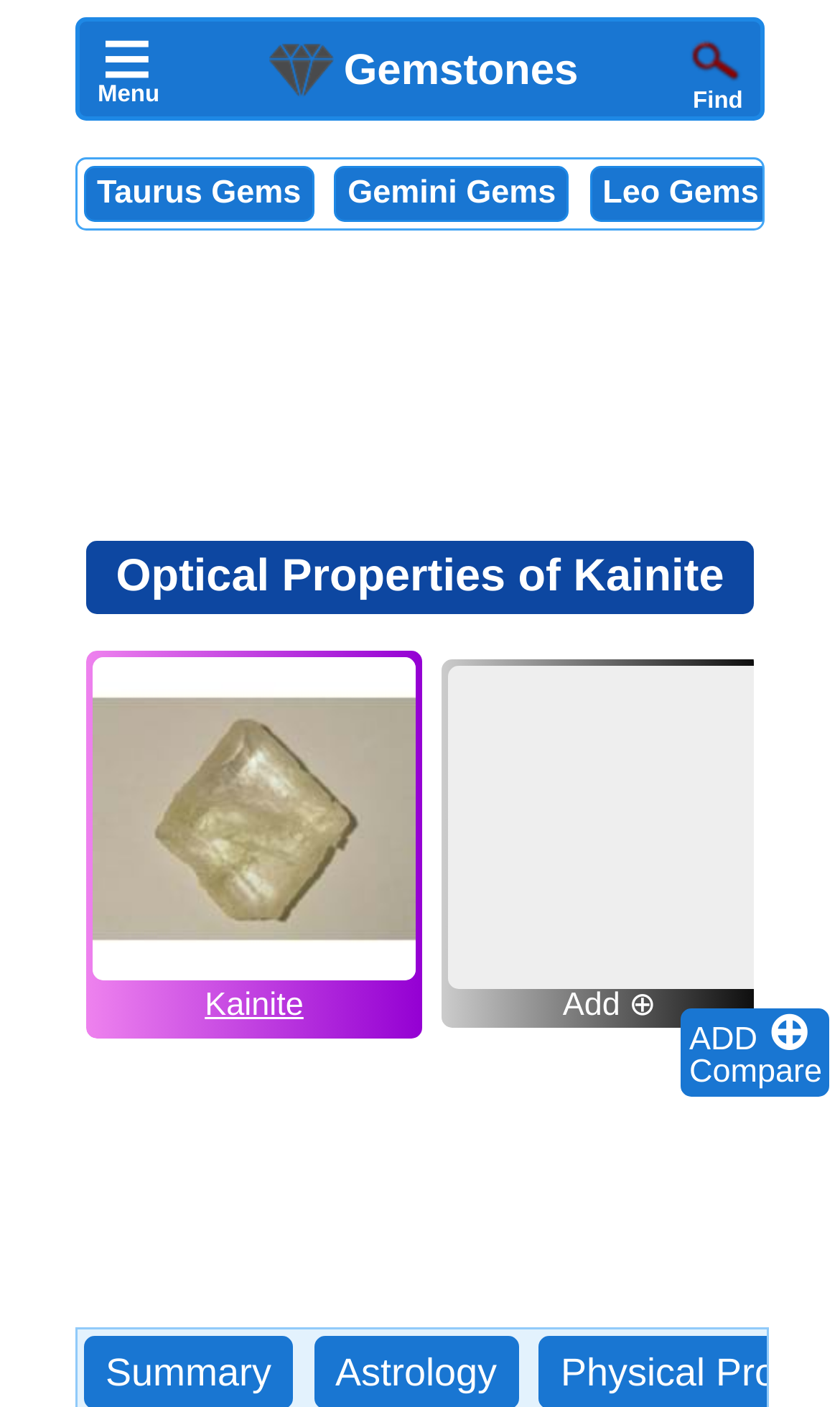Please identify the bounding box coordinates of the element's region that I should click in order to complete the following instruction: "Visit Taurus Gems". The bounding box coordinates consist of four float numbers between 0 and 1, i.e., [left, top, right, bottom].

[0.115, 0.124, 0.358, 0.15]